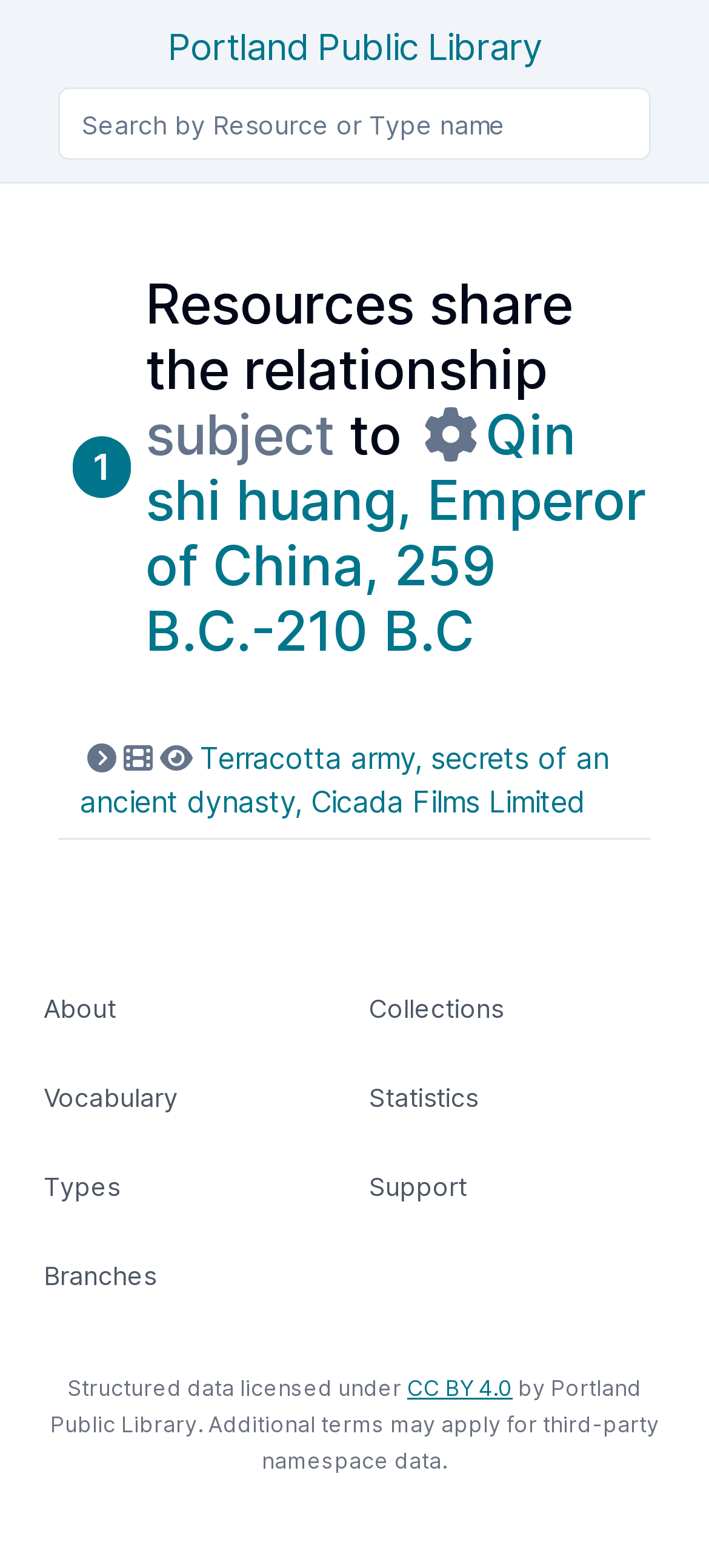Specify the bounding box coordinates of the element's region that should be clicked to achieve the following instruction: "Learn about Terracotta army, secrets of an ancient dynasty". The bounding box coordinates consist of four float numbers between 0 and 1, in the format [left, top, right, bottom].

[0.113, 0.472, 0.859, 0.523]